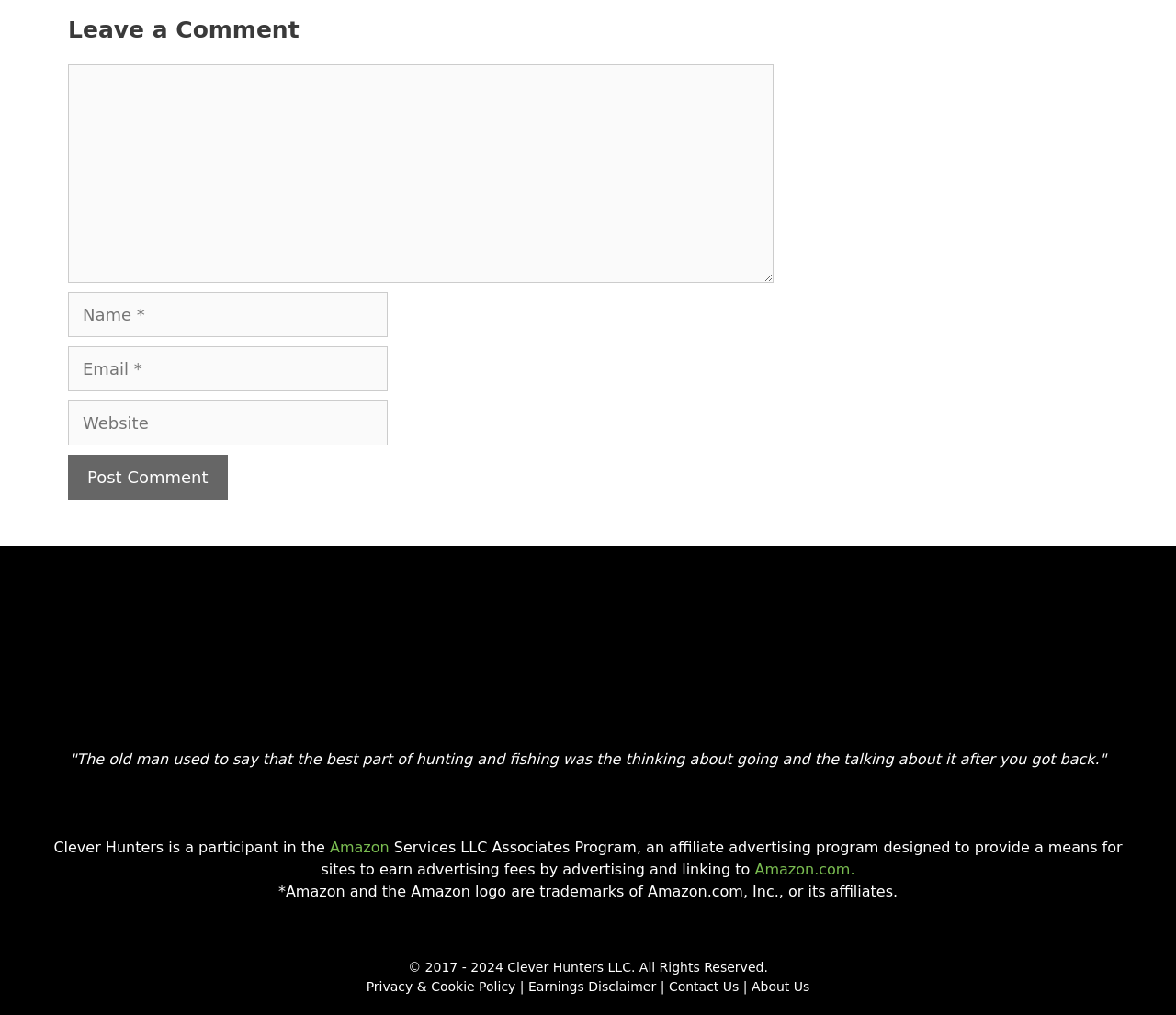Pinpoint the bounding box coordinates of the clickable area necessary to execute the following instruction: "enter your name". The coordinates should be given as four float numbers between 0 and 1, namely [left, top, right, bottom].

[0.058, 0.288, 0.33, 0.332]